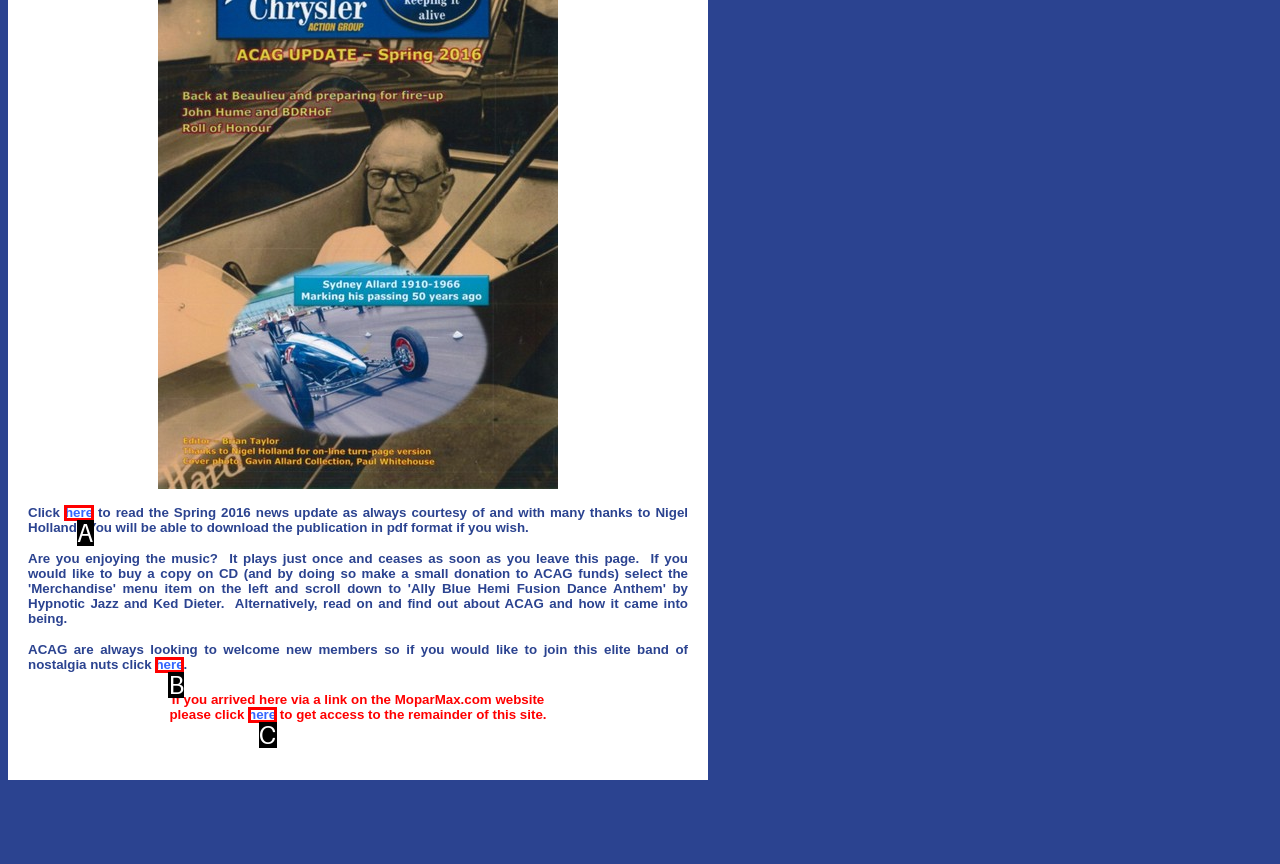Identify the letter that best matches this UI element description: Guidance
Answer with the letter from the given options.

None